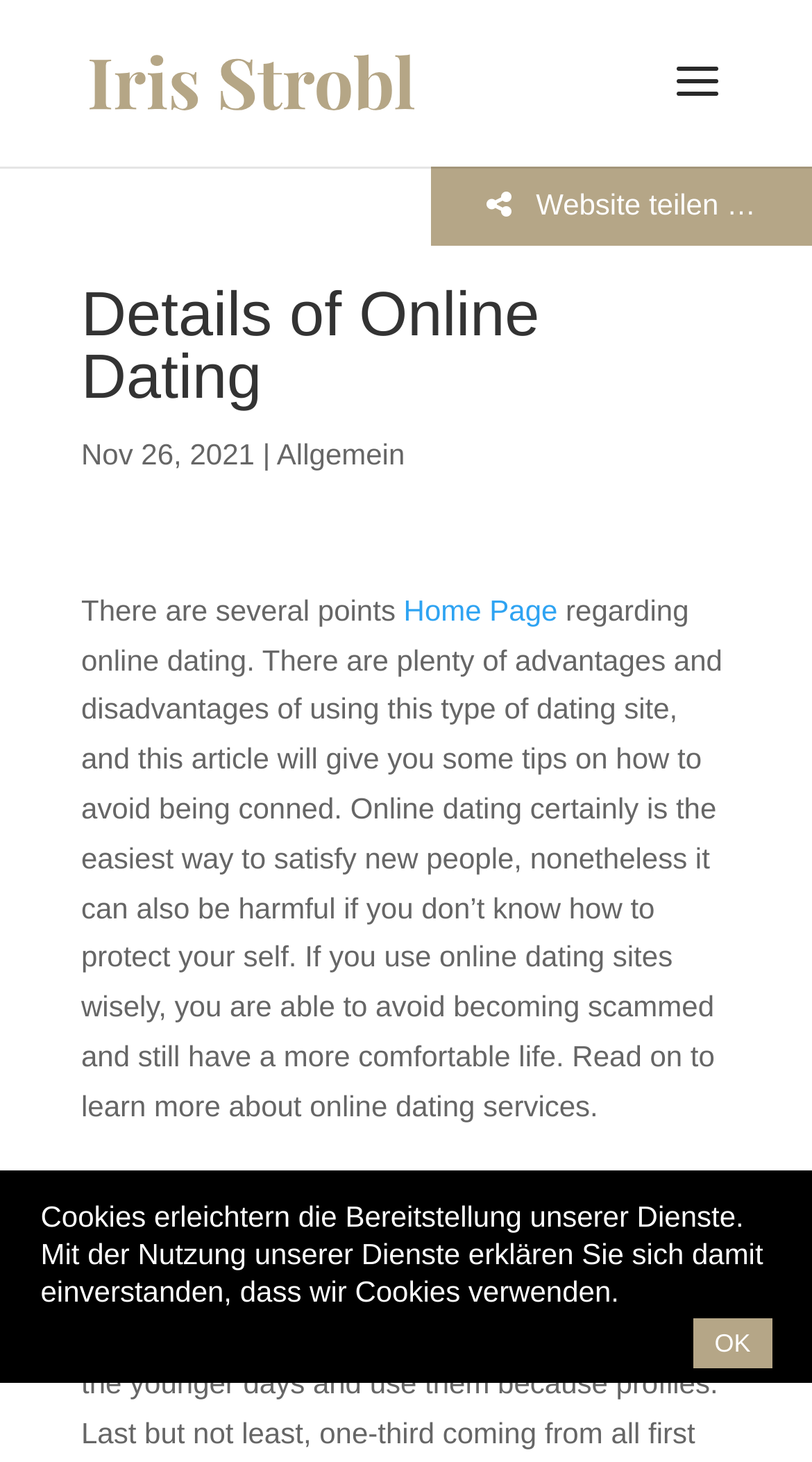What is the main heading displayed on the webpage? Please provide the text.

Details of Online Dating